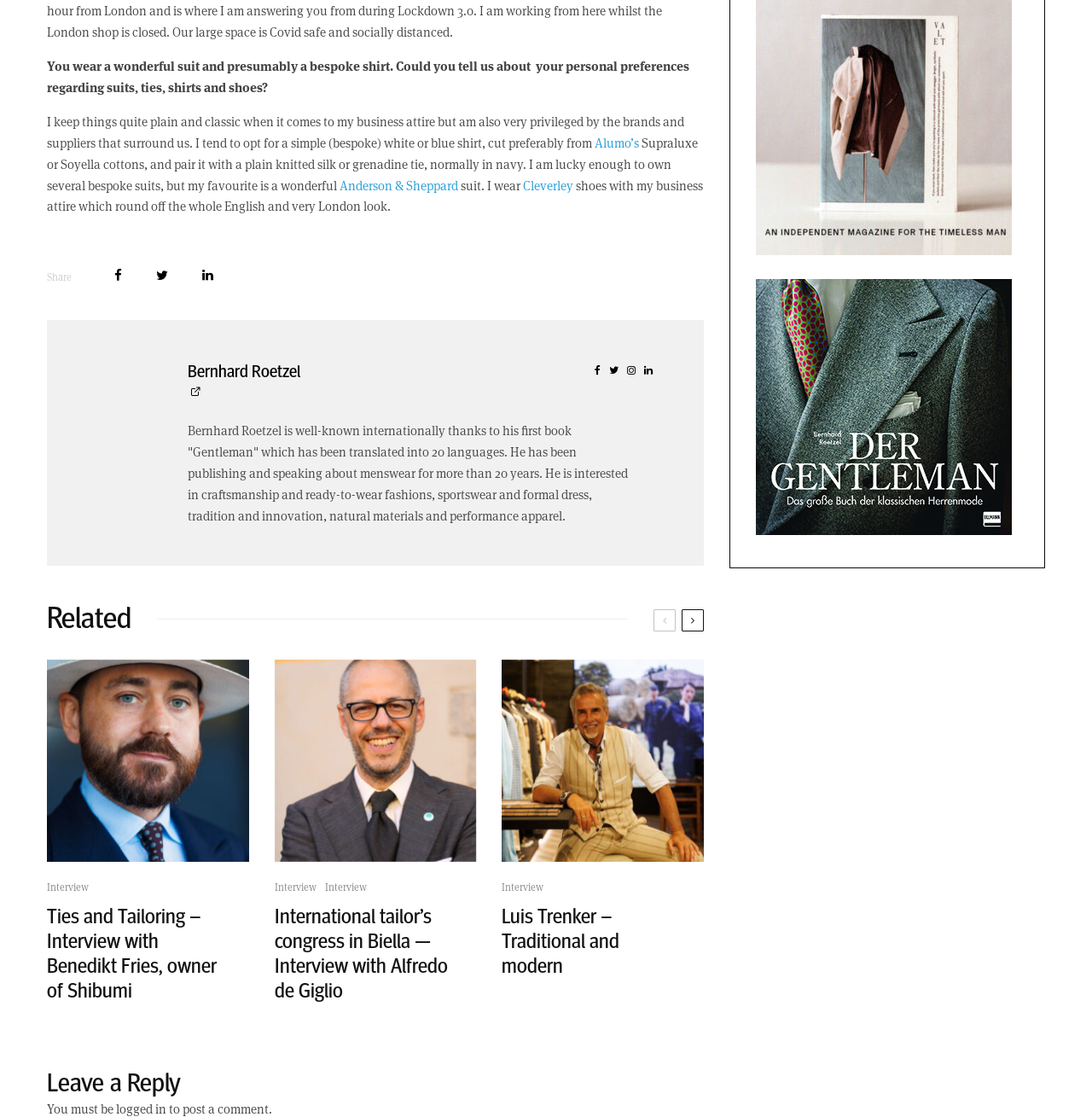Given the element description, predict the bounding box coordinates in the format (top-left x, top-left y, bottom-right x, bottom-right y), using floating point numbers between 0 and 1: parent_node: Bernhard Roetzel

[0.174, 0.345, 0.582, 0.36]